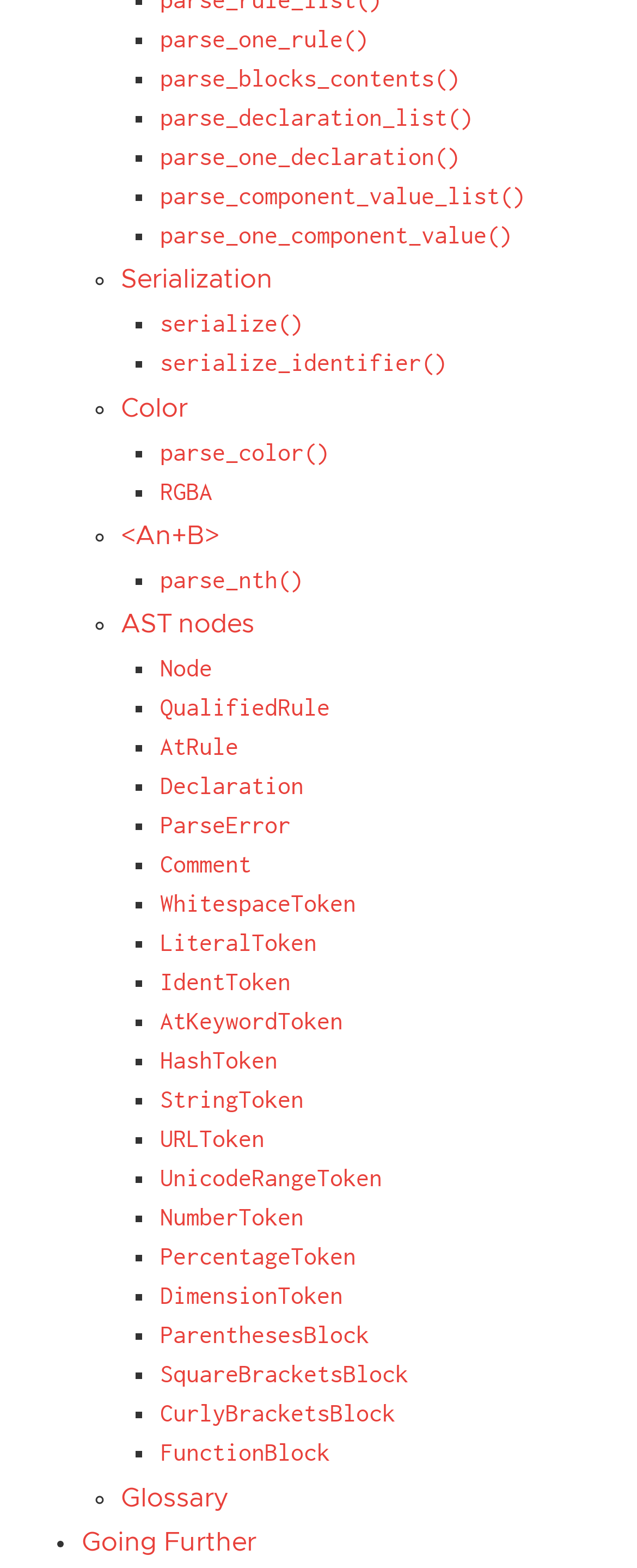Give a concise answer using one word or a phrase to the following question:
What is parse_one_rule used for?

parsing one rule